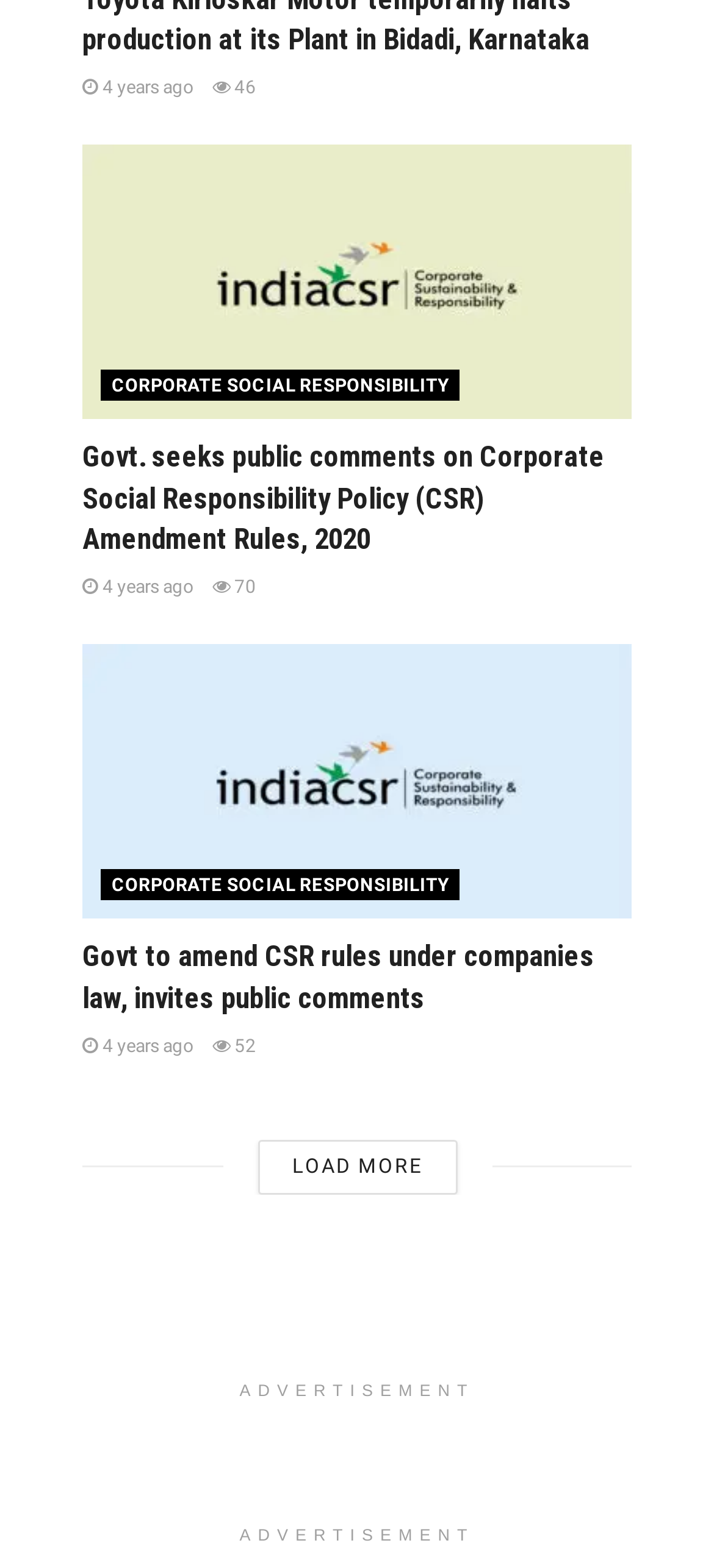Can you find the bounding box coordinates for the element that needs to be clicked to execute this instruction: "load more articles"? The coordinates should be given as four float numbers between 0 and 1, i.e., [left, top, right, bottom].

[0.36, 0.727, 0.64, 0.762]